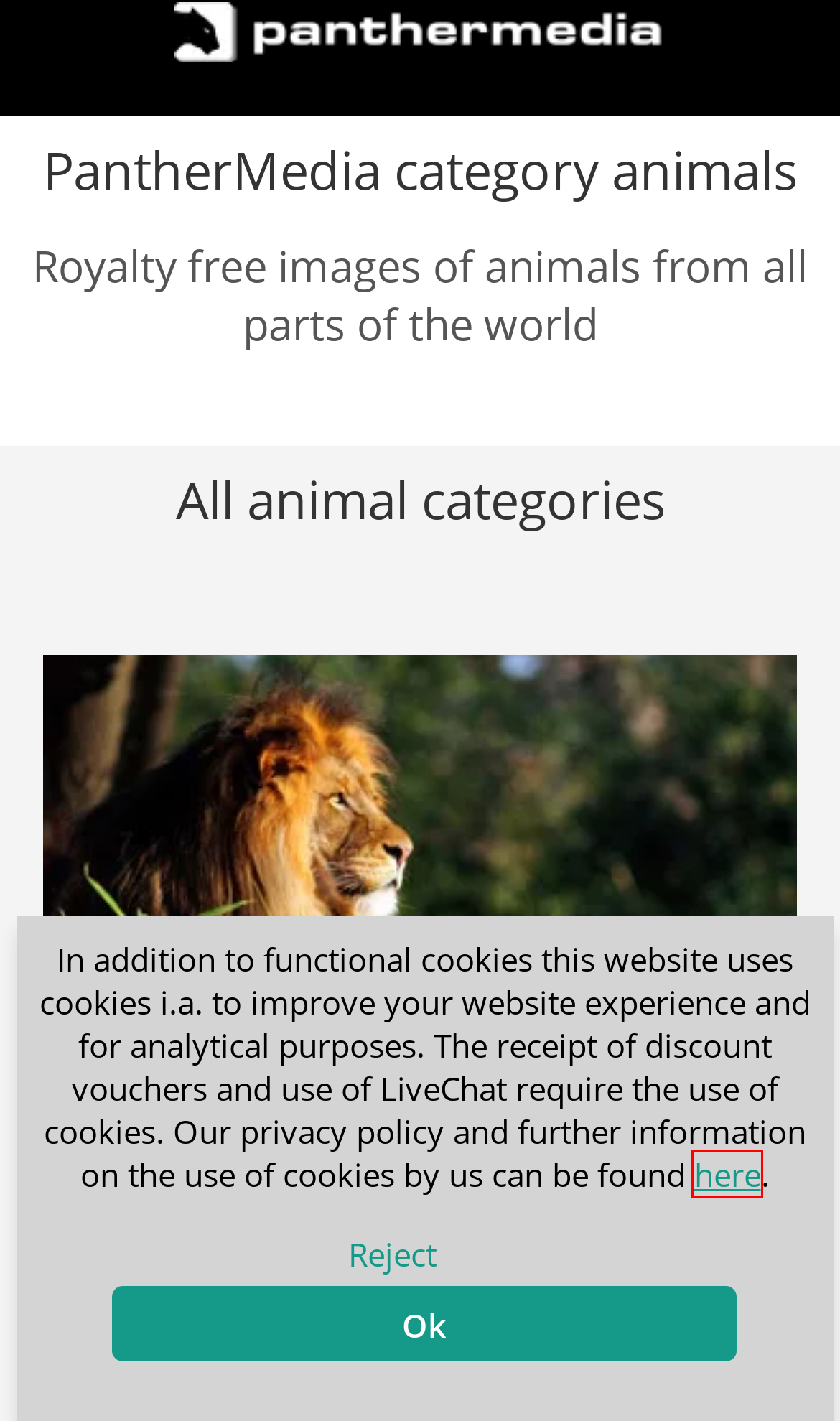Examine the screenshot of a webpage with a red rectangle bounding box. Select the most accurate webpage description that matches the new webpage after clicking the element within the bounding box. Here are the candidates:
A. Imprint | PantherMedia Stock Agency
B. insects - Royalty free stock media - Search results | PantherMedia Stock Agency
C. PantherMedia stock photography agency for royalty free | PantherMedia Stock Agency
D. Privacy Statement | PantherMedia Stock Agency
E. Contact us | PantherMedia Stock Agency
F. livestock - Royalty free stock media - Search results | PantherMedia Stock Agency
G. mammals - Royalty free stock media - Search results | PantherMedia Stock Agency
H. birds - Royalty free stock media - Search results | PantherMedia Stock Agency

D